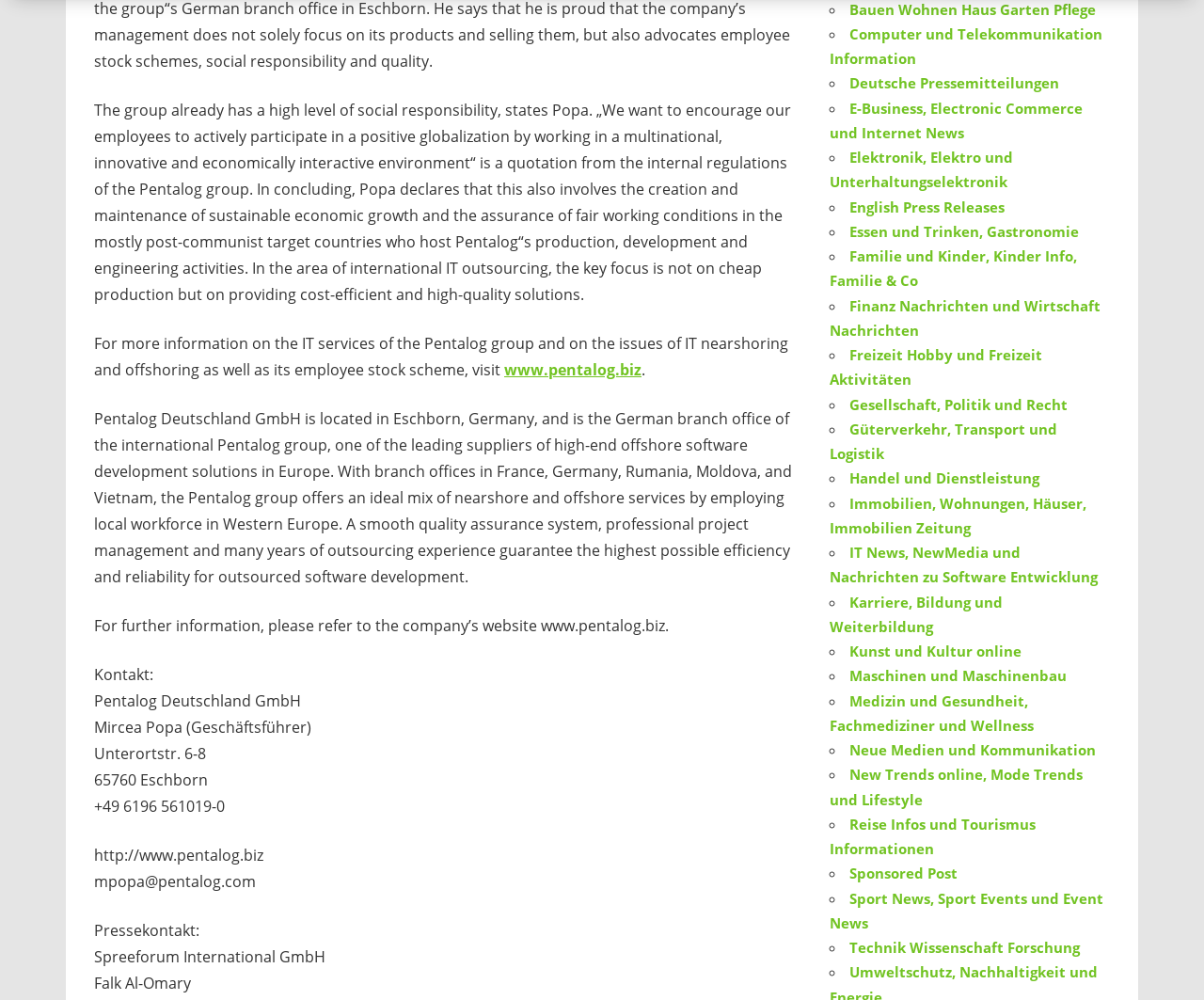Could you highlight the region that needs to be clicked to execute the instruction: "Read more about IT services"?

[0.078, 0.333, 0.655, 0.38]